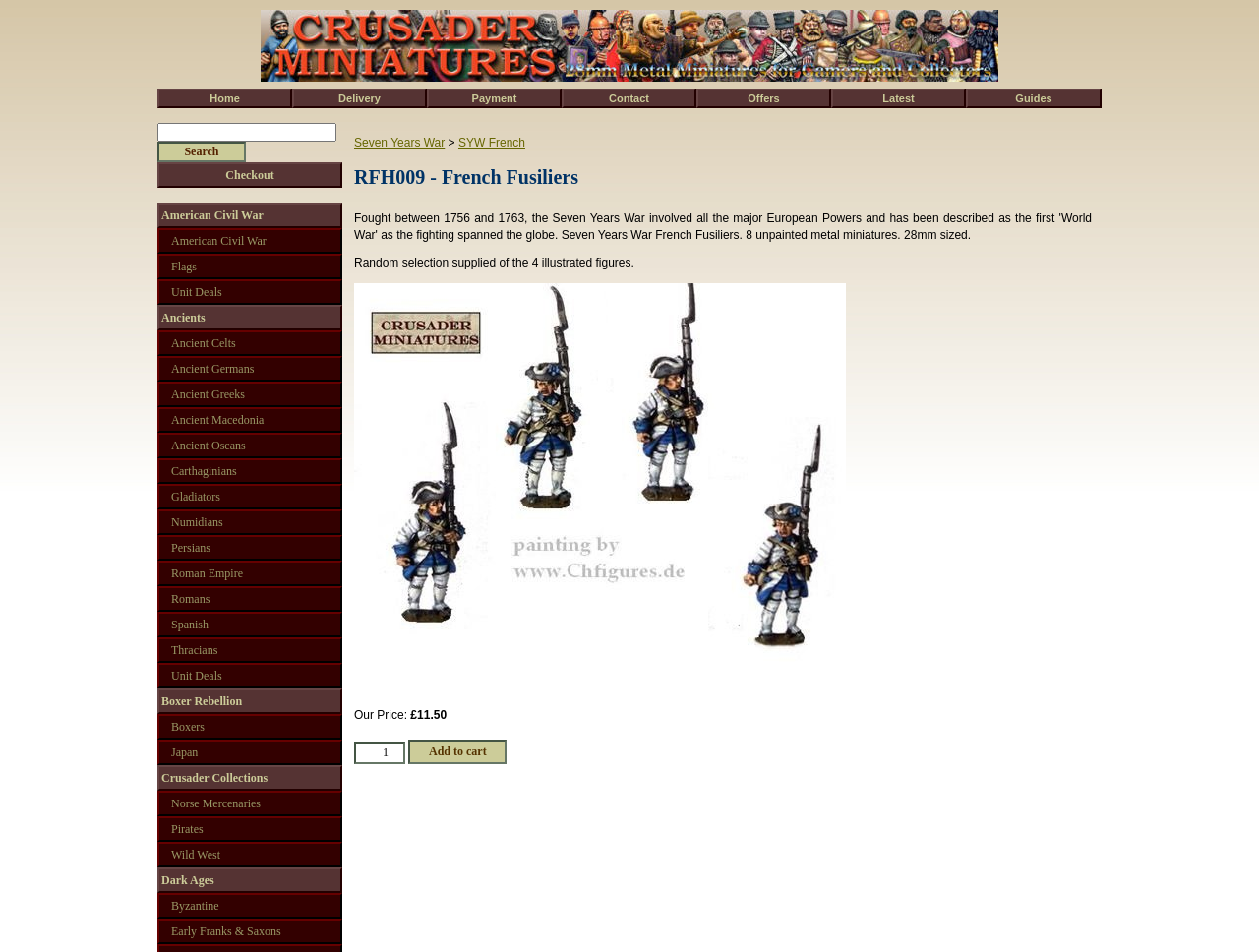Determine the bounding box coordinates for the area that needs to be clicked to fulfill this task: "View Crusader Miniatures homepage". The coordinates must be given as four float numbers between 0 and 1, i.e., [left, top, right, bottom].

[0.207, 0.074, 0.793, 0.089]